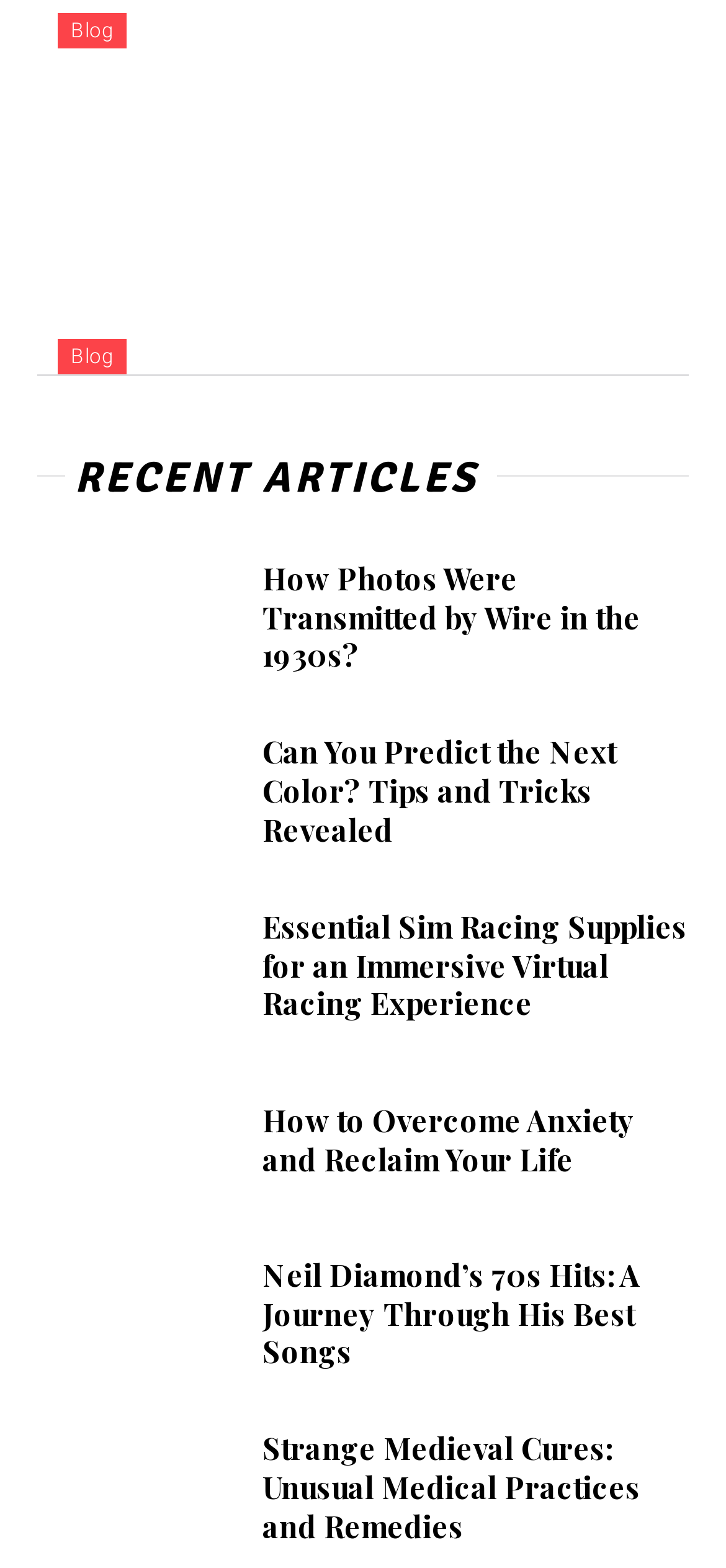Pinpoint the bounding box coordinates of the area that should be clicked to complete the following instruction: "View recent articles". The coordinates must be given as four float numbers between 0 and 1, i.e., [left, top, right, bottom].

[0.051, 0.288, 0.949, 0.323]